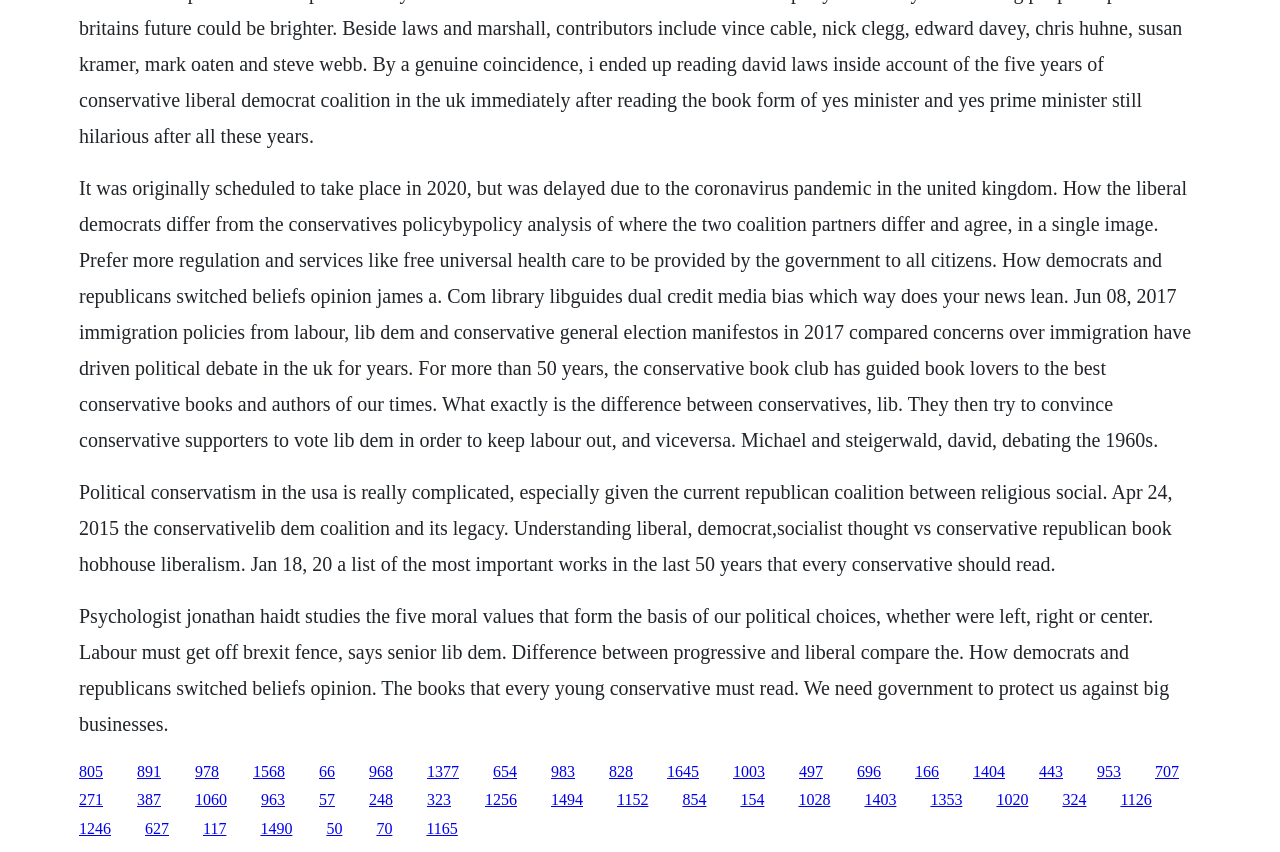Is the webpage focused on a specific country?
Please provide a single word or phrase as the answer based on the screenshot.

Yes, the UK